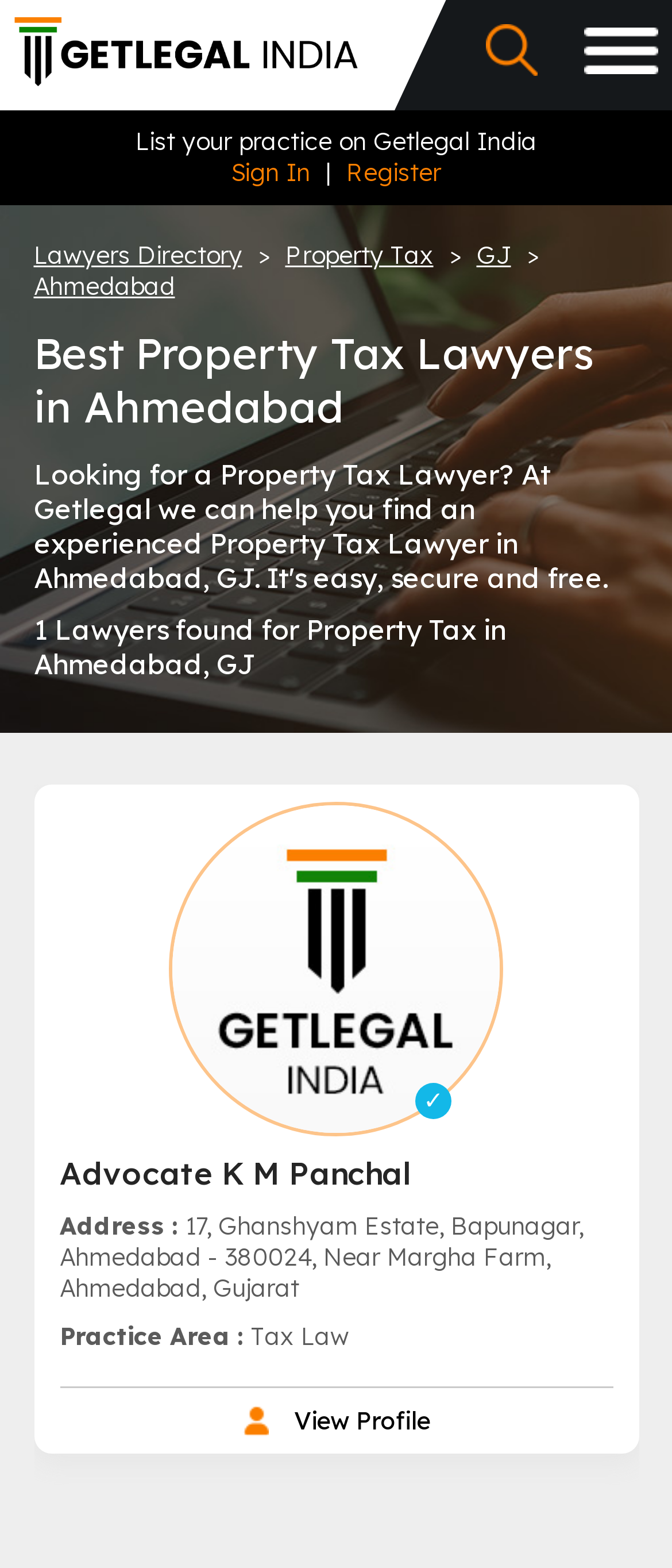Generate a comprehensive description of the contents of the webpage.

The webpage is a directory for property tax lawyers in Ahmedabad, Gujarat. At the top left, there is a logo image, and next to it, there is a button with no text. On the top right, there are two buttons, one with no text and another labeled "Open lightbox". Below these buttons, there is a static text "List your practice on Getlegal India".

In the top navigation menu, there are links to "Sign In", "Register", "Lawyers Directory", and a dropdown menu with "Property Tax" and "GJ" options. Below the navigation menu, there is a heading "Best Property Tax Lawyers in Ahmedabad" and a static text "1 Lawyers found for Property Tax in Ahmedabad, GJ".

The main content of the page is a list of lawyers, with only one lawyer profile displayed. The lawyer's profile includes an image, a verified badge, and a heading with the lawyer's name, "Advocate K M Panchal". Below the heading, there is a link to the lawyer's profile, and then the lawyer's address and practice area are listed. The practice area is specified as "Tax Law". Finally, there is a "View Profile" link at the bottom of the lawyer's profile.